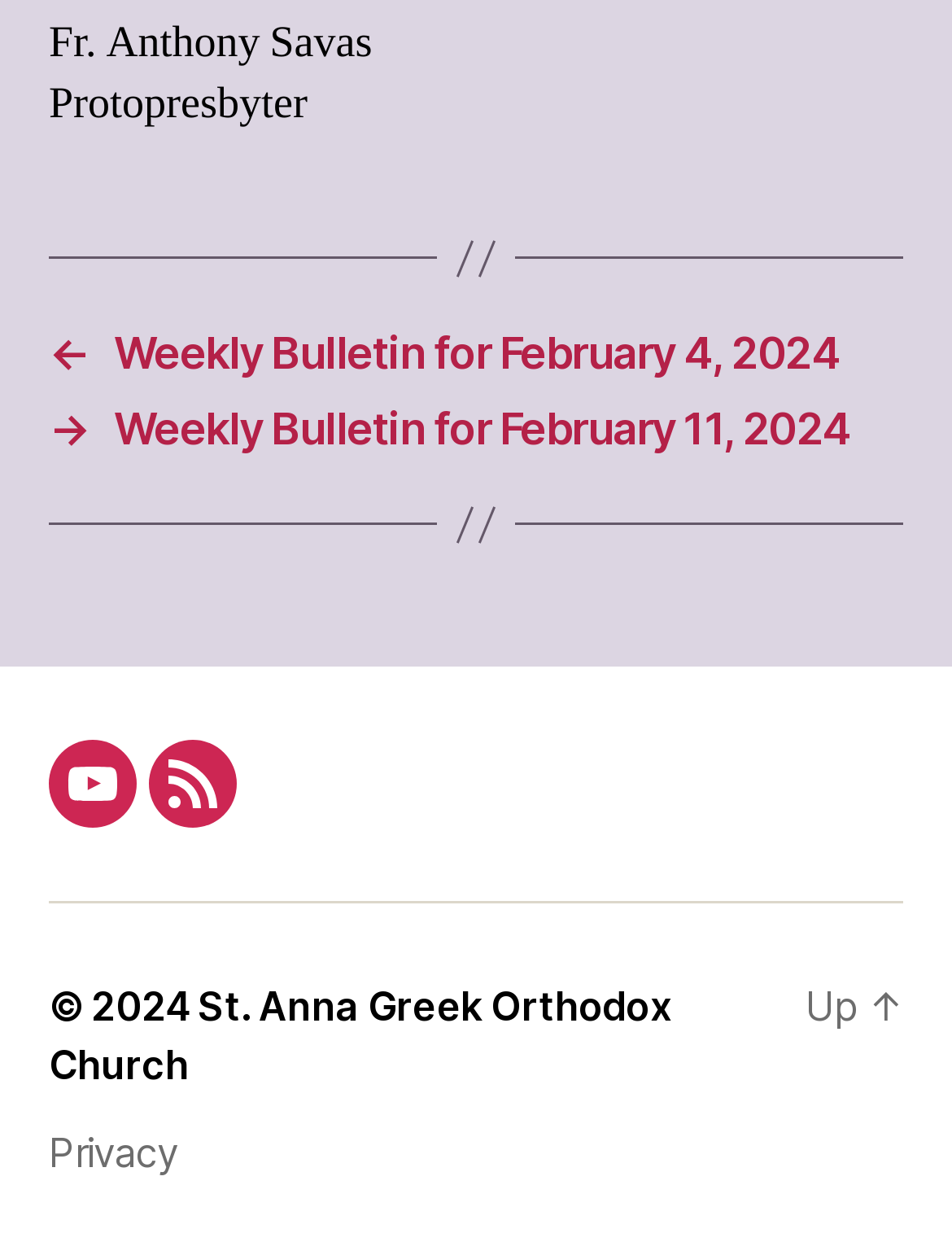What is the name of the church?
Could you answer the question in a detailed manner, providing as much information as possible?

The name of the church is mentioned at the bottom of the webpage, which is 'St. Anna Greek Orthodox Church', as indicated by the link element with the text 'St. Anna Greek Orthodox Church'.